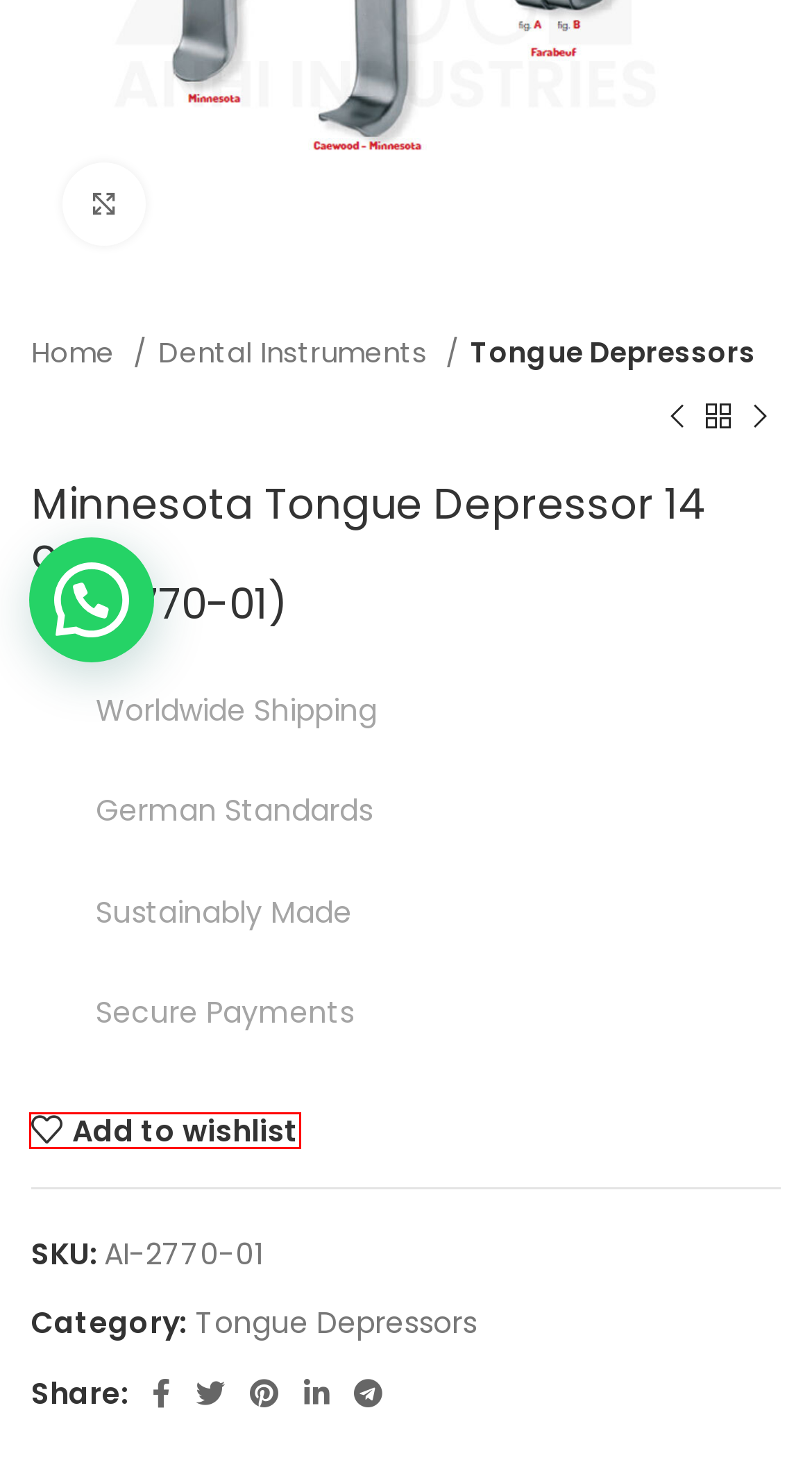Examine the screenshot of the webpage, noting the red bounding box around a UI element. Pick the webpage description that best matches the new page after the element in the red bounding box is clicked. Here are the candidates:
A. Tongue Depressors Archives - Best Surgical Medical Supplies-ANHI Industry
B. Surgical Instruments Archives - Best Surgical Medical Supplies-ANHI Industry
C. About Us - Best Surgical Medical Supplies-ANHI Industry
D. Wishlist - Best Surgical Medical Supplies-ANHI Industry
E. Dental Instruments Archives - Best Surgical Medical Supplies-ANHI Industry
F. Home - Best Surgical Medical Supplies-ANHI Industry
G. Wieder Tongue Depressor (AI-2750-02) - Best Surgical Medical Supplies-ANHI Industry
H. Ochsenbein Bone Chisel (AI-2800-01) - Best Surgical Medical Supplies-ANHI Industry

D